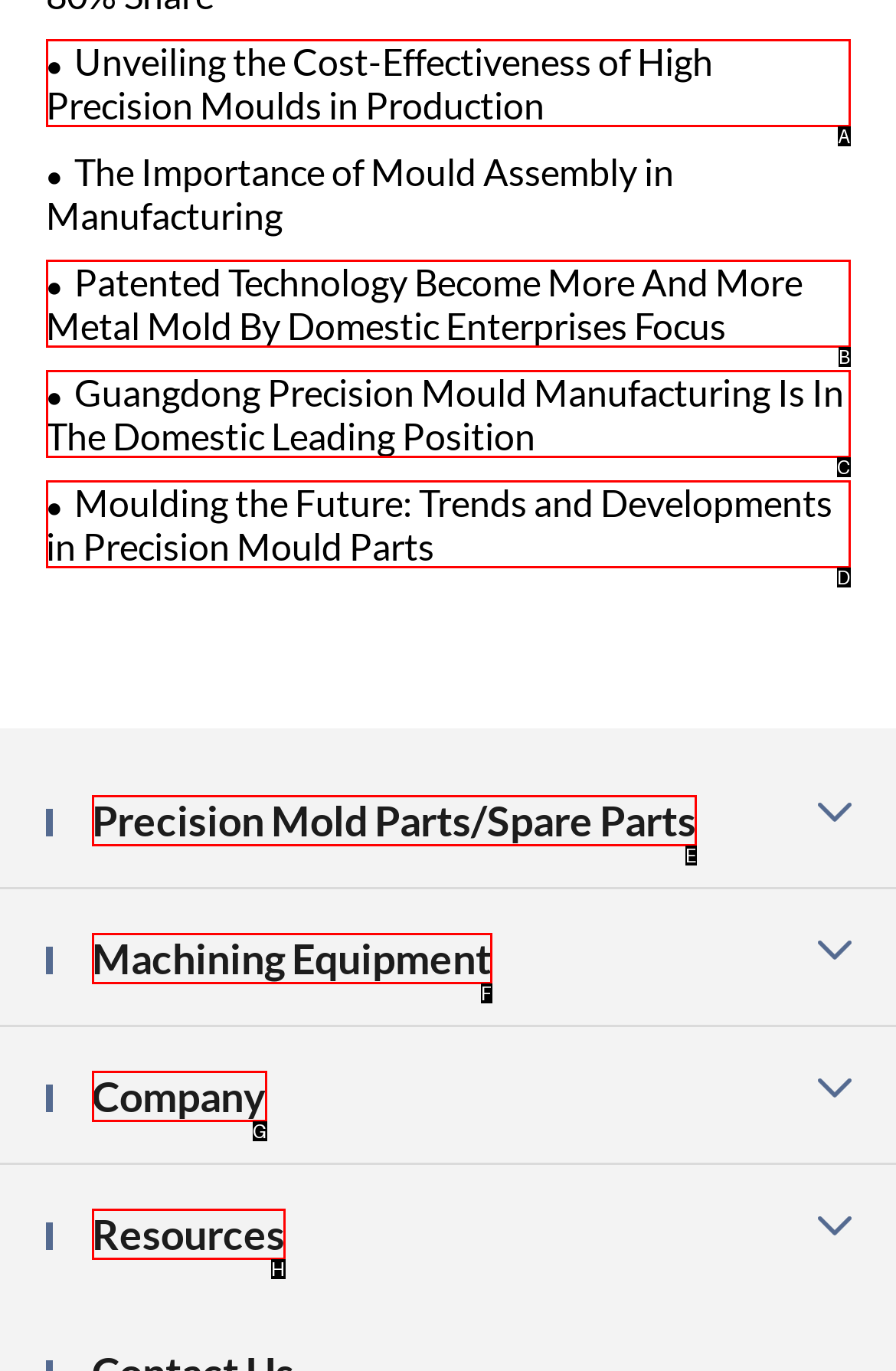For the given instruction: Explore precision mold parts and spare parts, determine which boxed UI element should be clicked. Answer with the letter of the corresponding option directly.

E